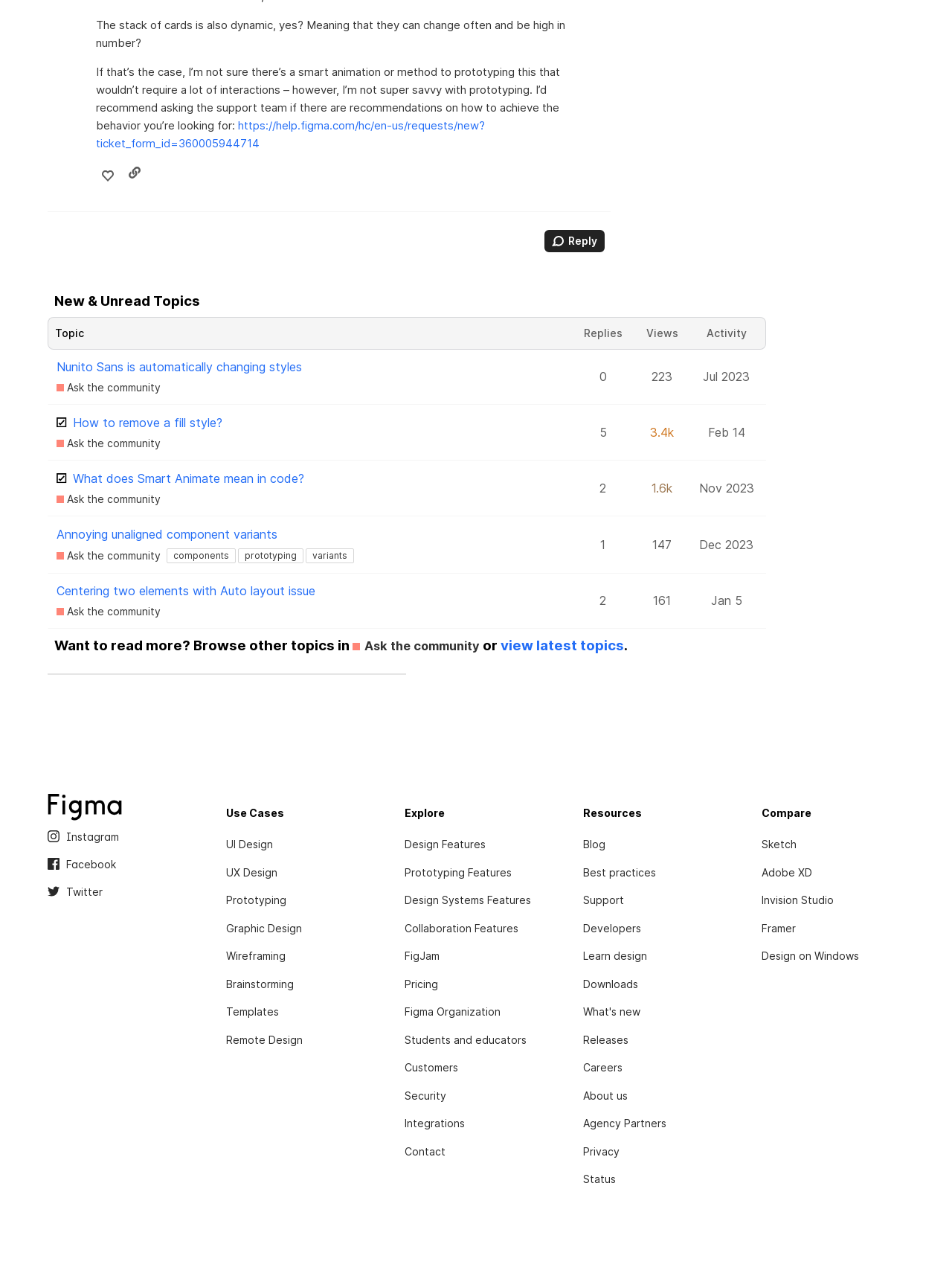Reply to the question with a single word or phrase:
What is the view count of the topic 'How to remove a fill style?'?

3390